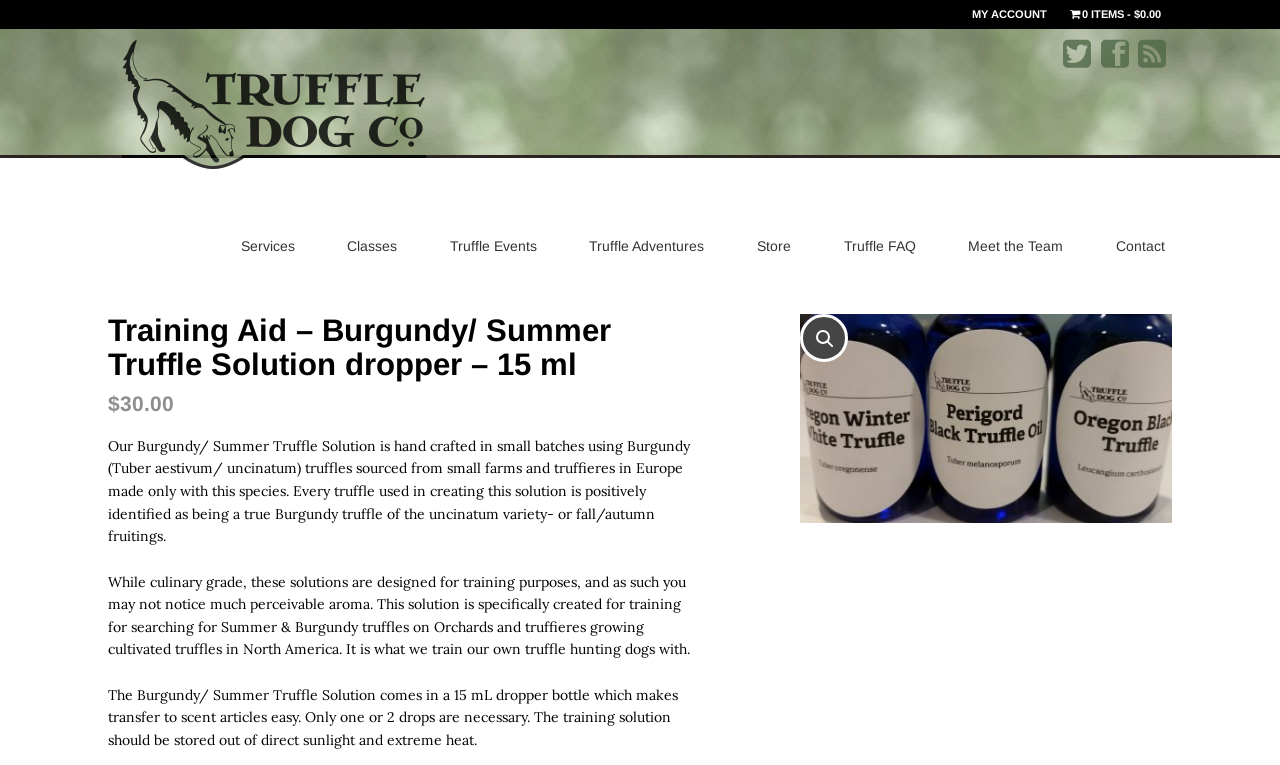Please give a one-word or short phrase response to the following question: 
What is the purpose of the Burgundy/ Summer Truffle Solution?

Training purposes